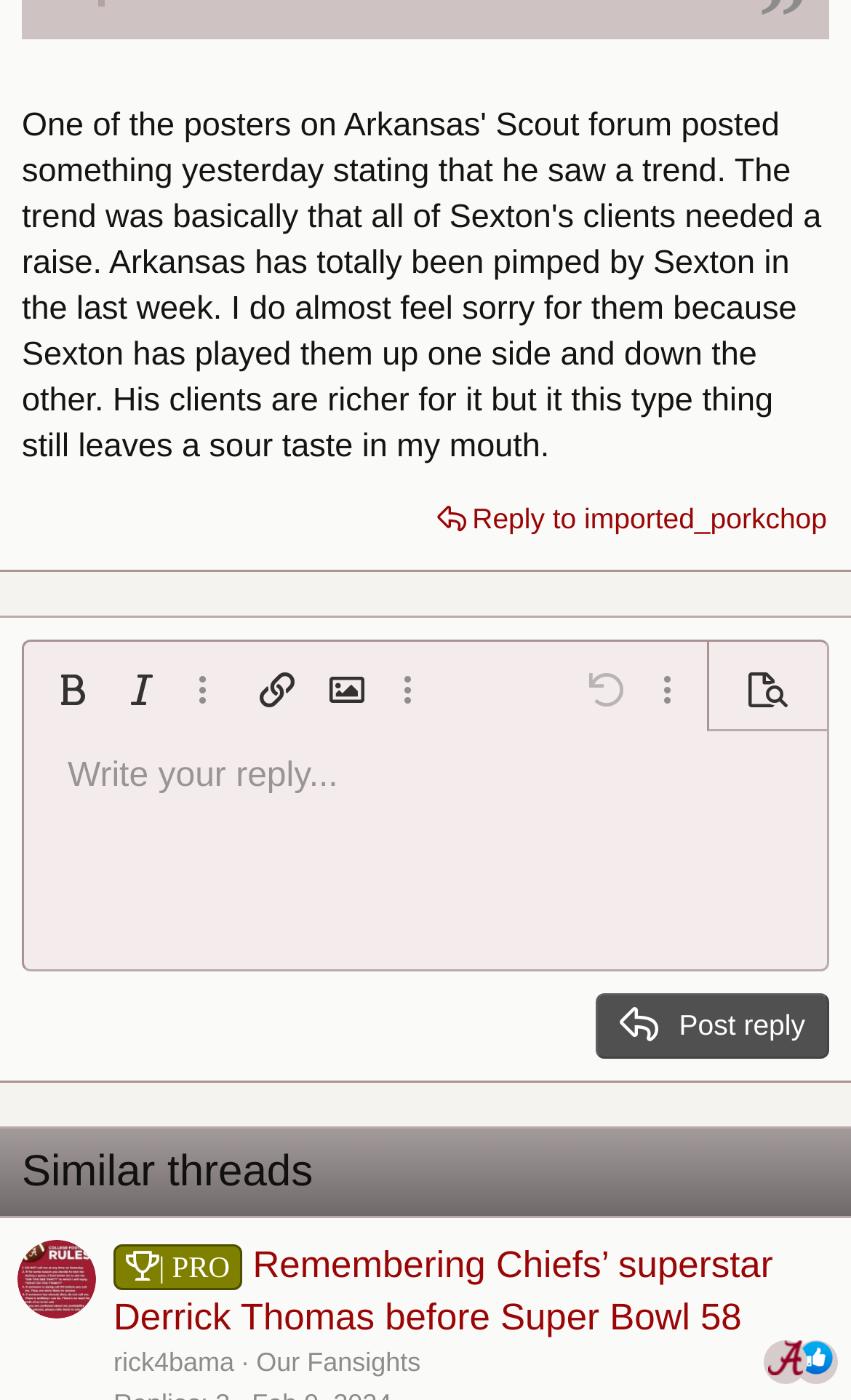Pinpoint the bounding box coordinates of the clickable element to carry out the following instruction: "Write your reply."

[0.079, 0.541, 0.397, 0.567]